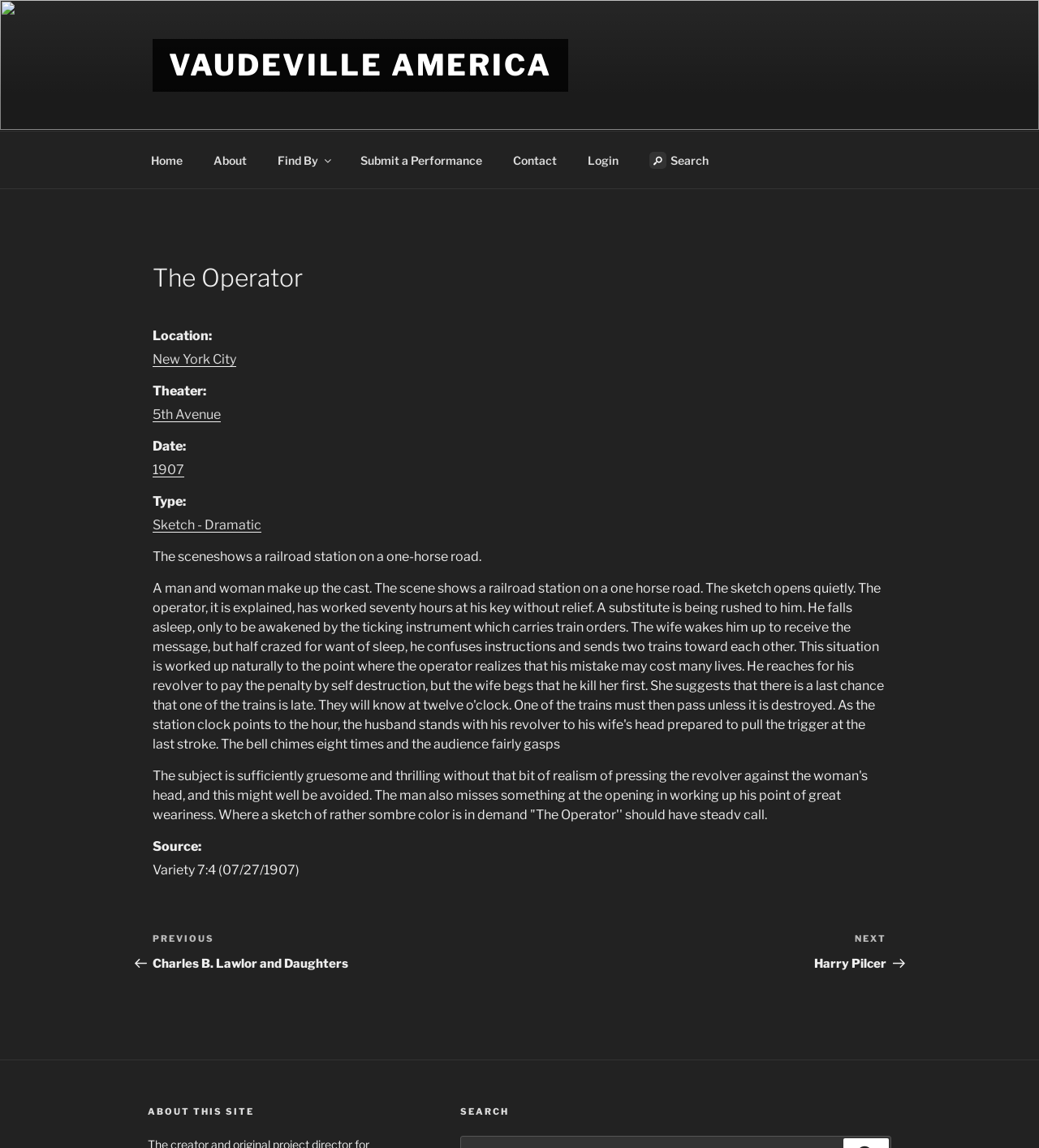Please find the bounding box coordinates in the format (top-left x, top-left y, bottom-right x, bottom-right y) for the given element description. Ensure the coordinates are floating point numbers between 0 and 1. Description: New York City

[0.147, 0.306, 0.227, 0.319]